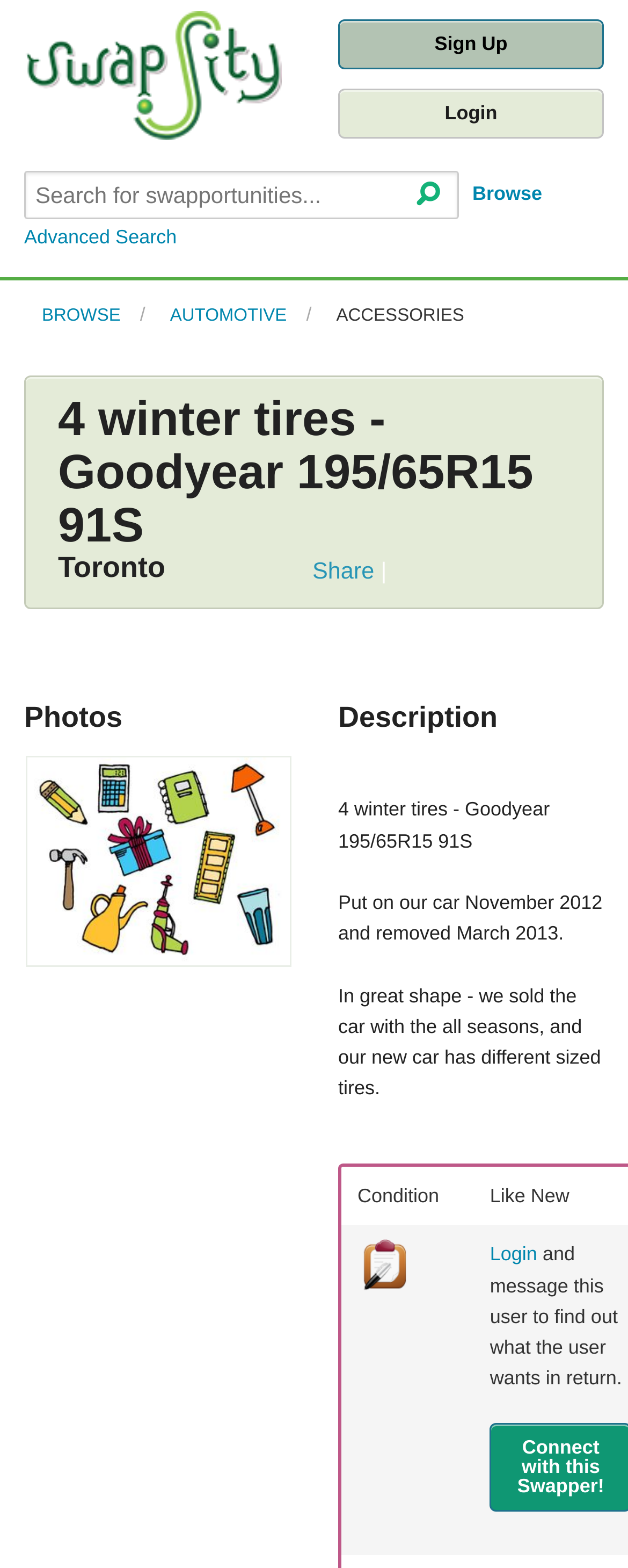Write an extensive caption that covers every aspect of the webpage.

This webpage is a Canadian bartering community platform called Swapsity, where users can swap personal items and business services with local individuals. 

At the top left corner, there is a logo of Swapsity, accompanied by a link to the homepage. Next to the logo, there is a search bar where users can input keywords to find swap opportunities. On the top right corner, there are links to sign up, log in, and browse the platform. 

Below the search bar, there are several links to browse different categories, including automotive and accessories. 

The main content of the page is a listing for 4 winter tires, with a heading that displays the item's title and location, Toronto. There are links to share the listing and a separator line below. 

Under the listing title, there is a description list with two sections: photos and description. The photos section contains an image of the item, while the description section provides detailed information about the item, including its condition and history. 

At the bottom of the description section, there is a grid with two cells, one displaying the condition of the item and the other containing a link to log in.